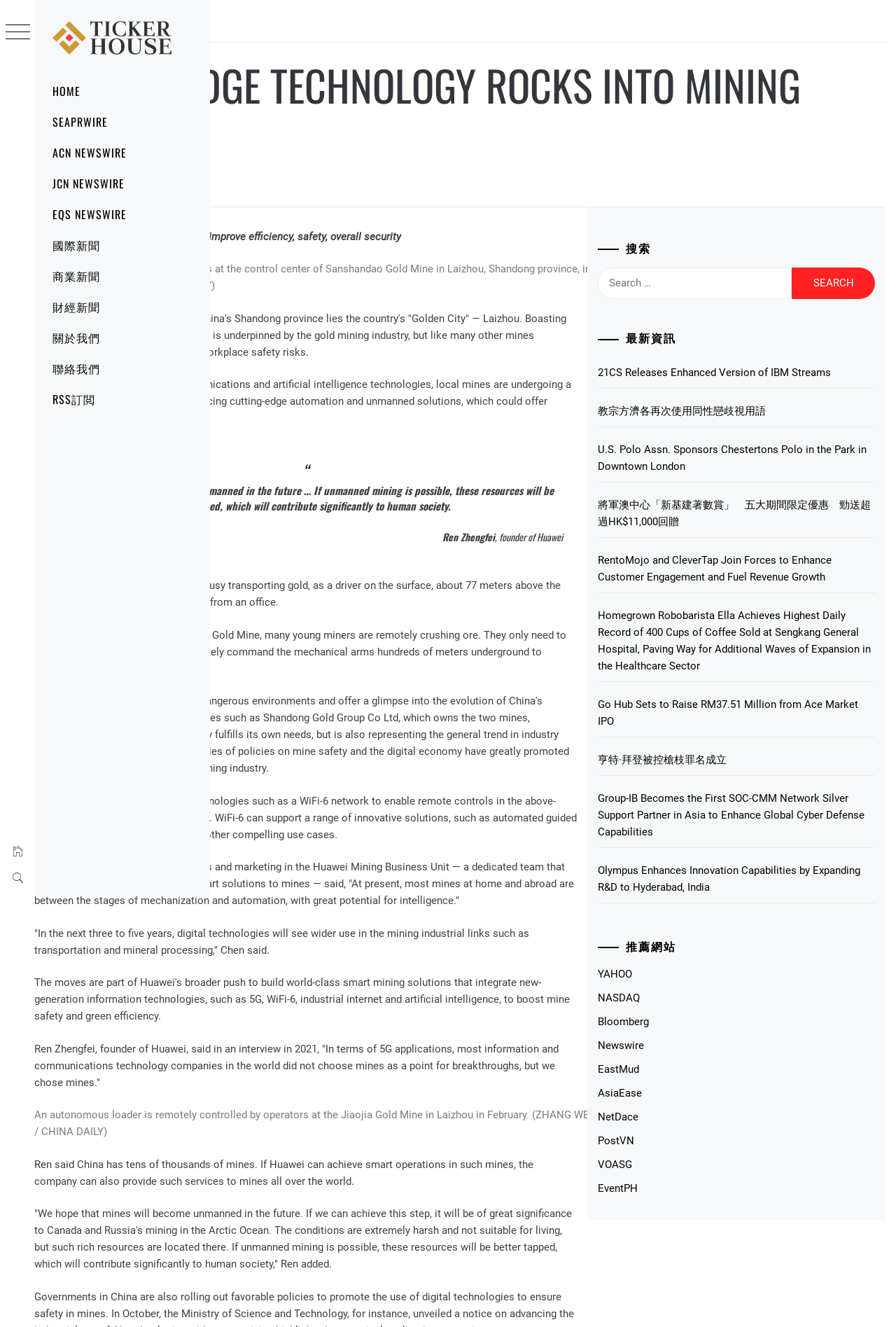Given the element description EQS Newswire, specify the bounding box coordinates of the corresponding UI element in the format (top-left x, top-left y, bottom-right x, bottom-right y). All values must be between 0 and 1.

[0.039, 0.15, 0.234, 0.173]